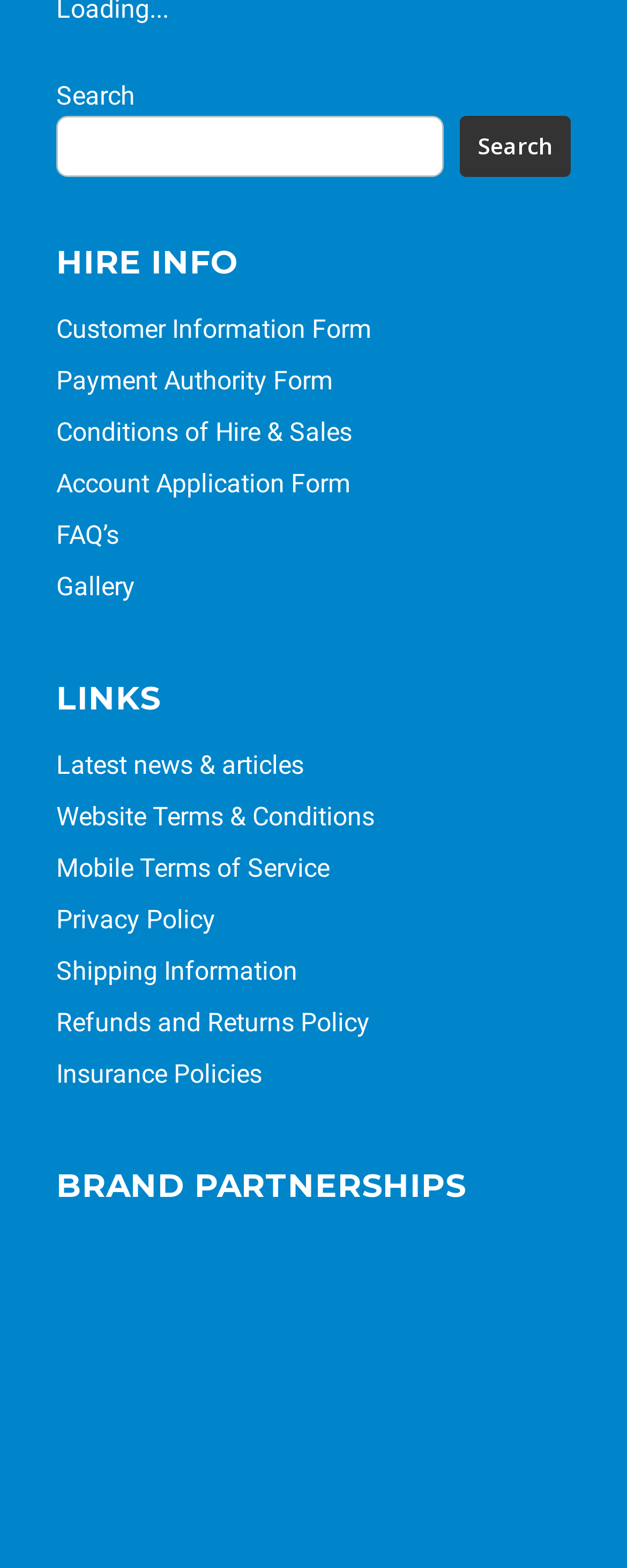Please look at the image and answer the question with a detailed explanation: What is the label of the button next to the search box?

The button next to the search box has the label 'Search', which suggests that it is used to submit the search query.